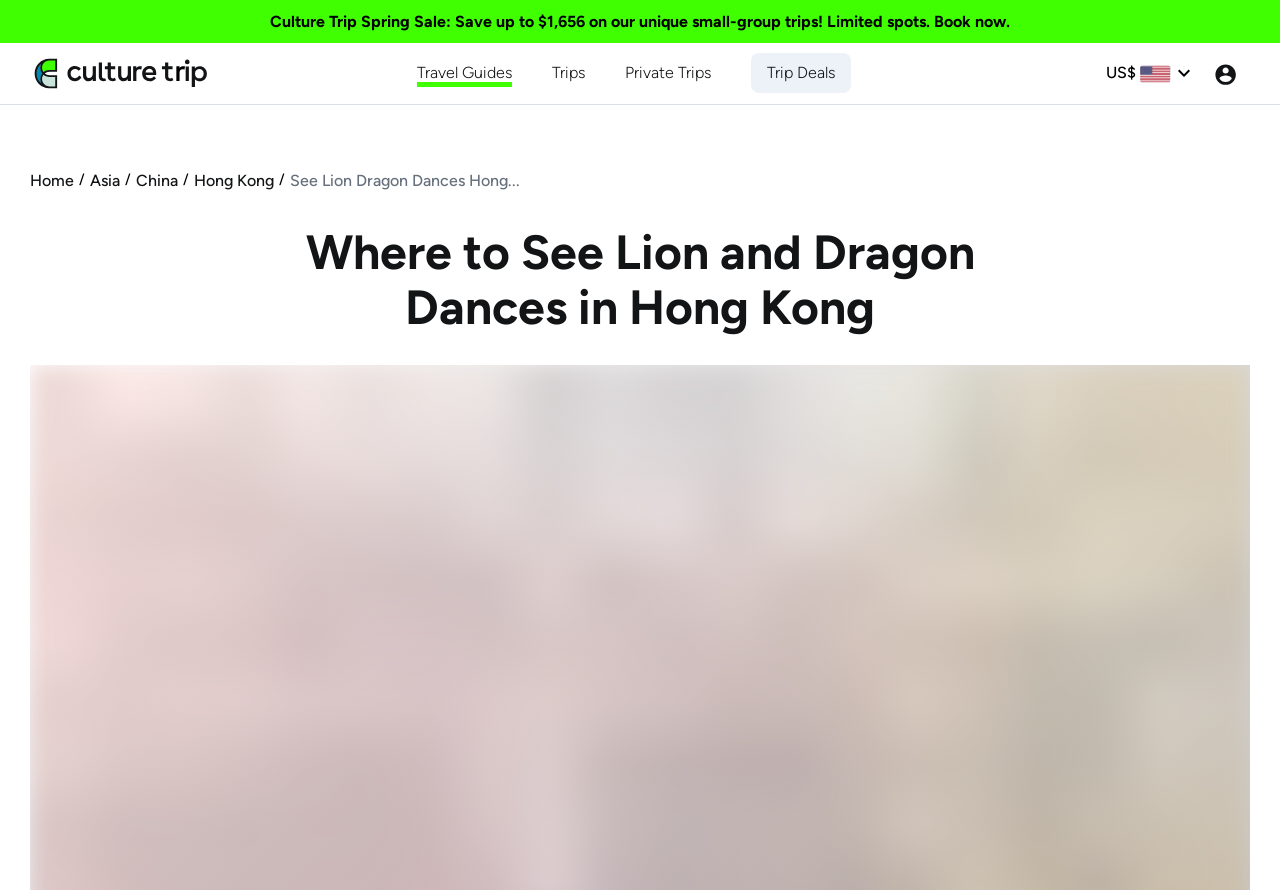Please identify the bounding box coordinates for the region that you need to click to follow this instruction: "Go to Home page".

[0.023, 0.189, 0.058, 0.216]